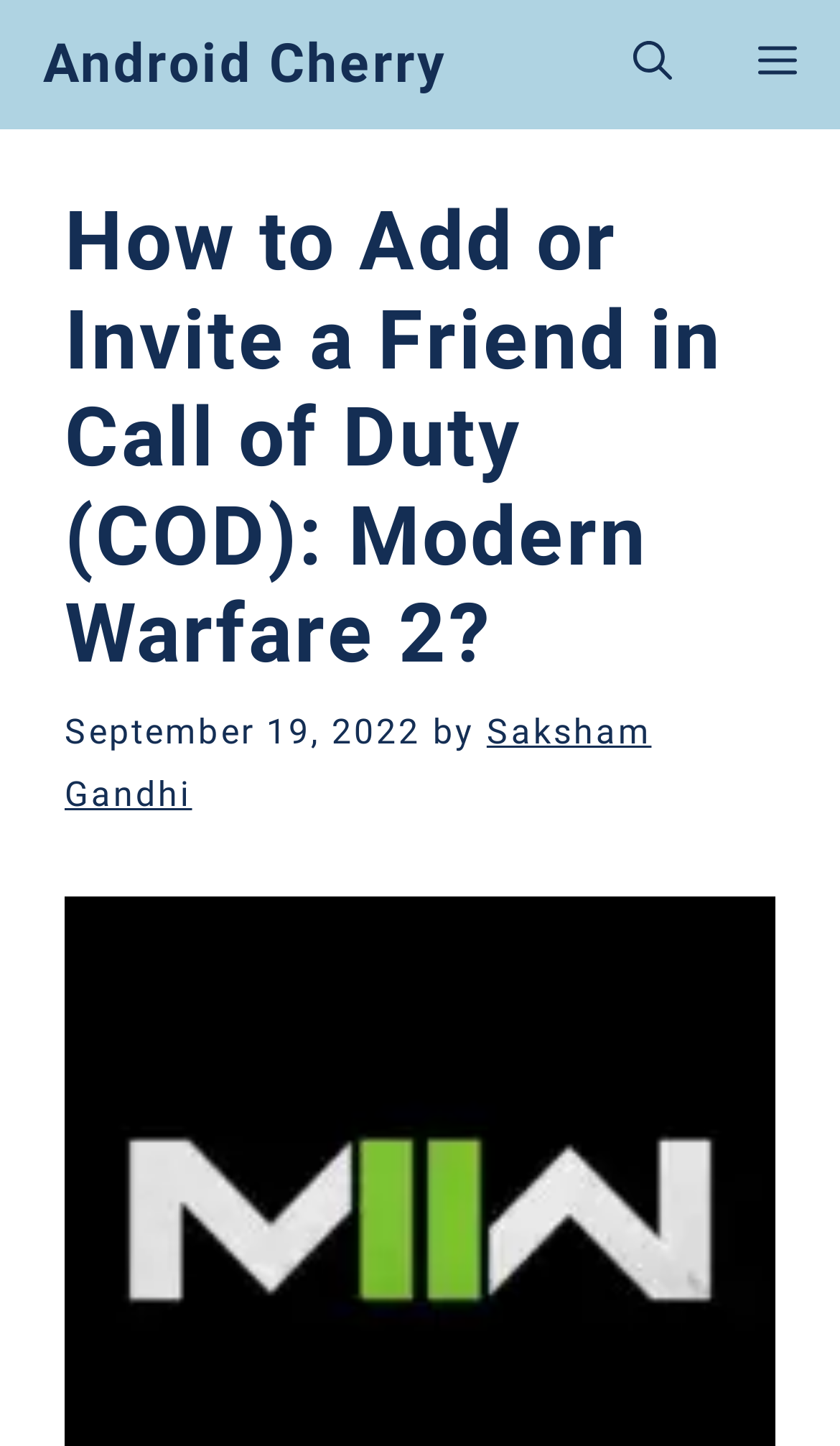What is the category of the content?
Answer the question with a single word or phrase by looking at the picture.

Gaming